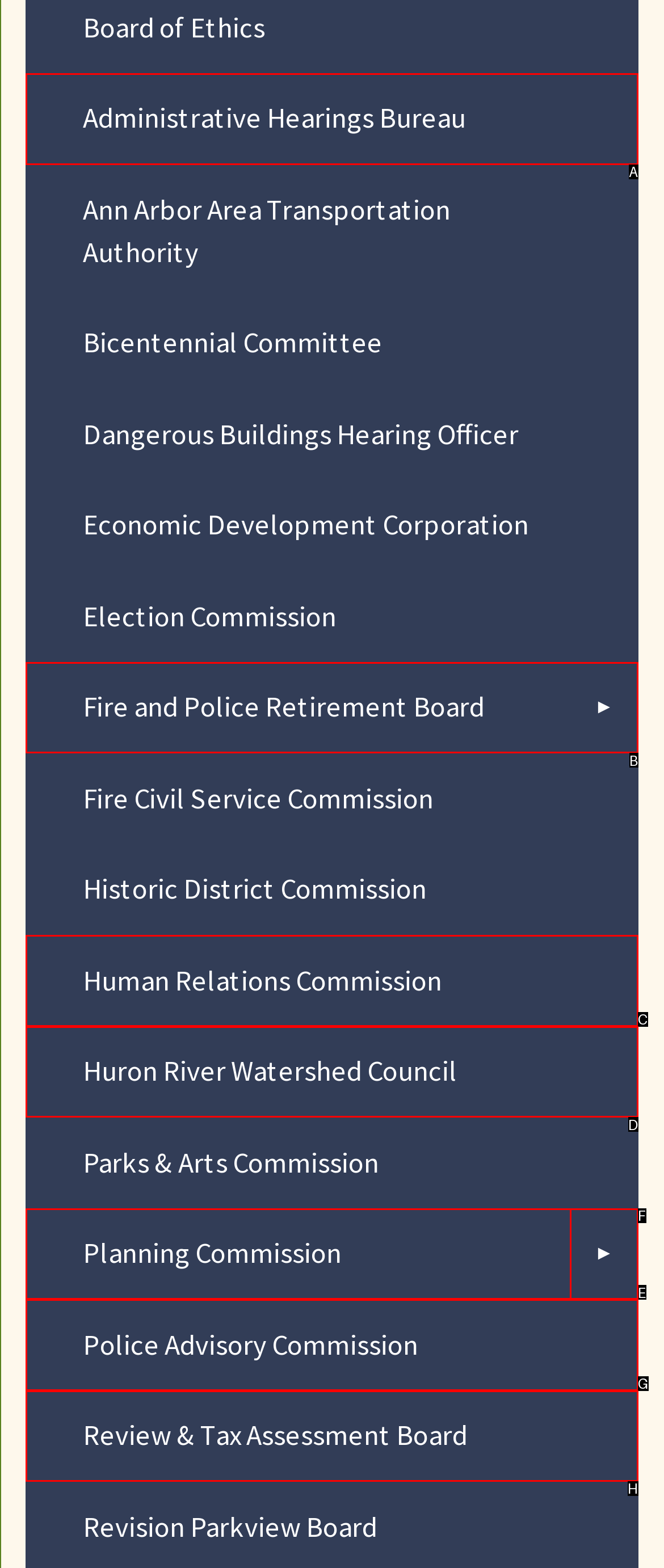For the given instruction: View Administrative Hearings Bureau, determine which boxed UI element should be clicked. Answer with the letter of the corresponding option directly.

A